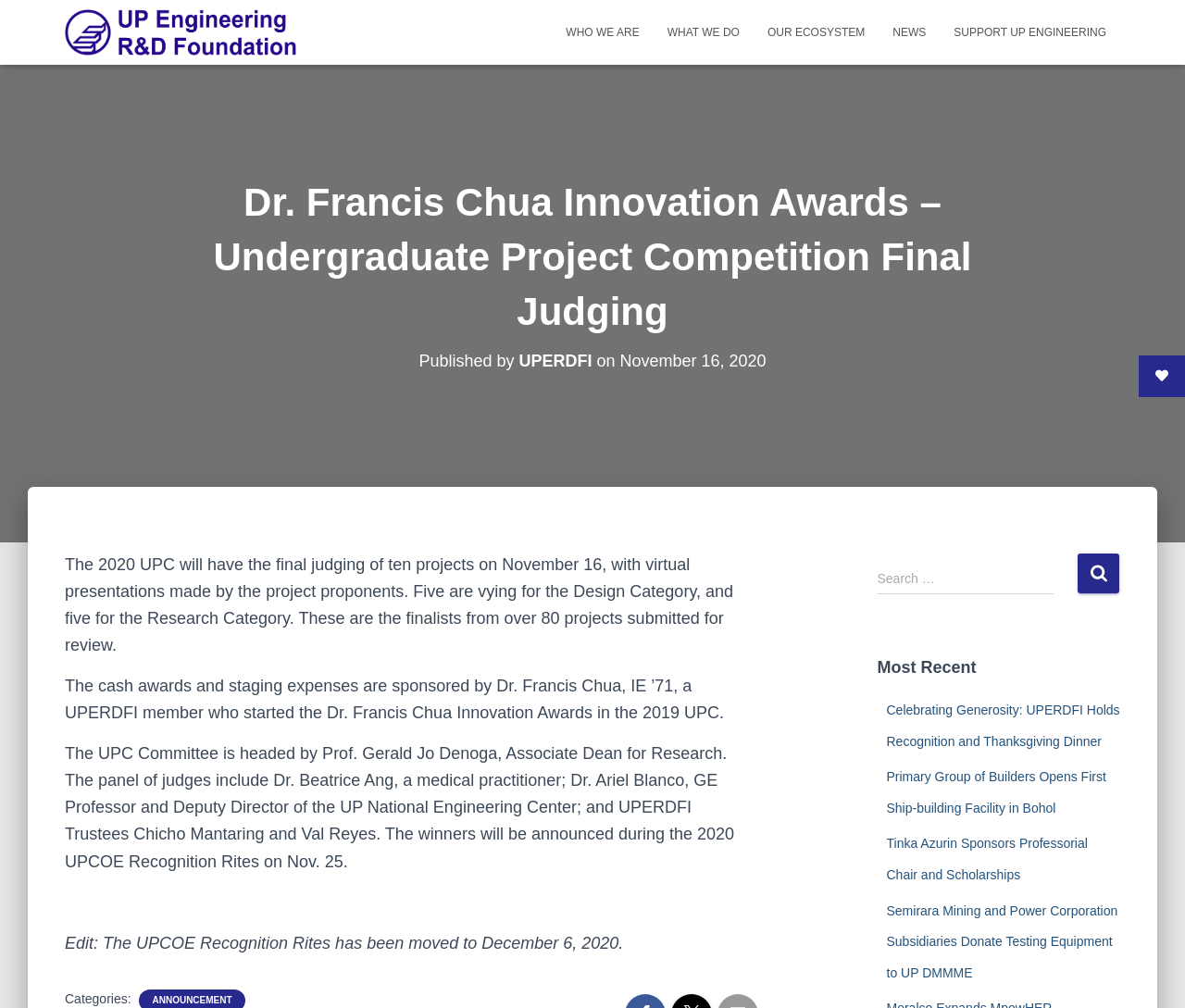Find the bounding box coordinates for the area you need to click to carry out the instruction: "View the Most Recent news". The coordinates should be four float numbers between 0 and 1, indicated as [left, top, right, bottom].

[0.74, 0.649, 0.945, 0.676]